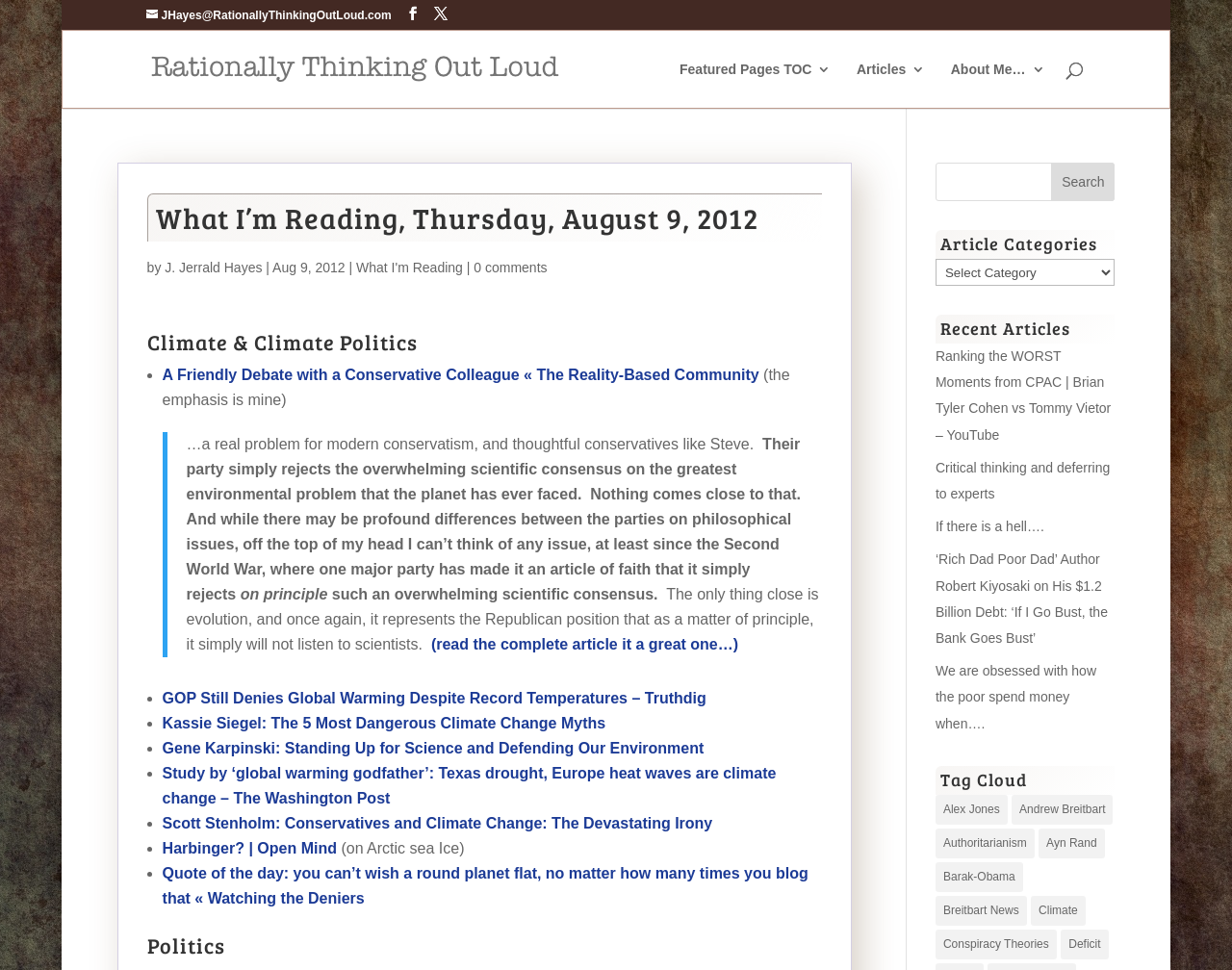Please answer the following question using a single word or phrase: 
What is the title of the second heading?

Climate & Climate Politics